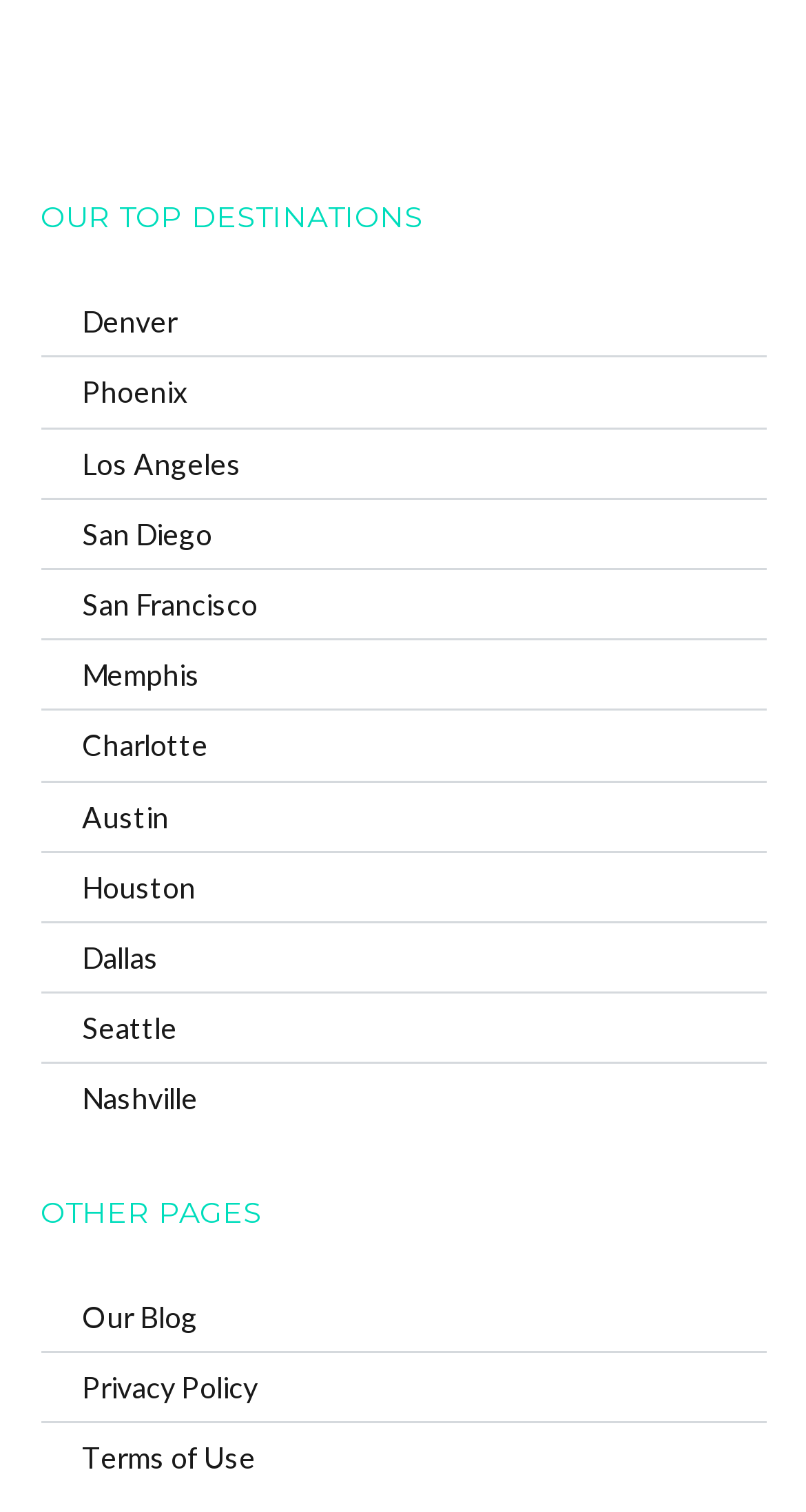Please provide a comprehensive response to the question based on the details in the image: What is the first other page linked?

I looked at the list of other pages under the 'OTHER PAGES' heading and found that the first one is Our Blog, which is a link element.